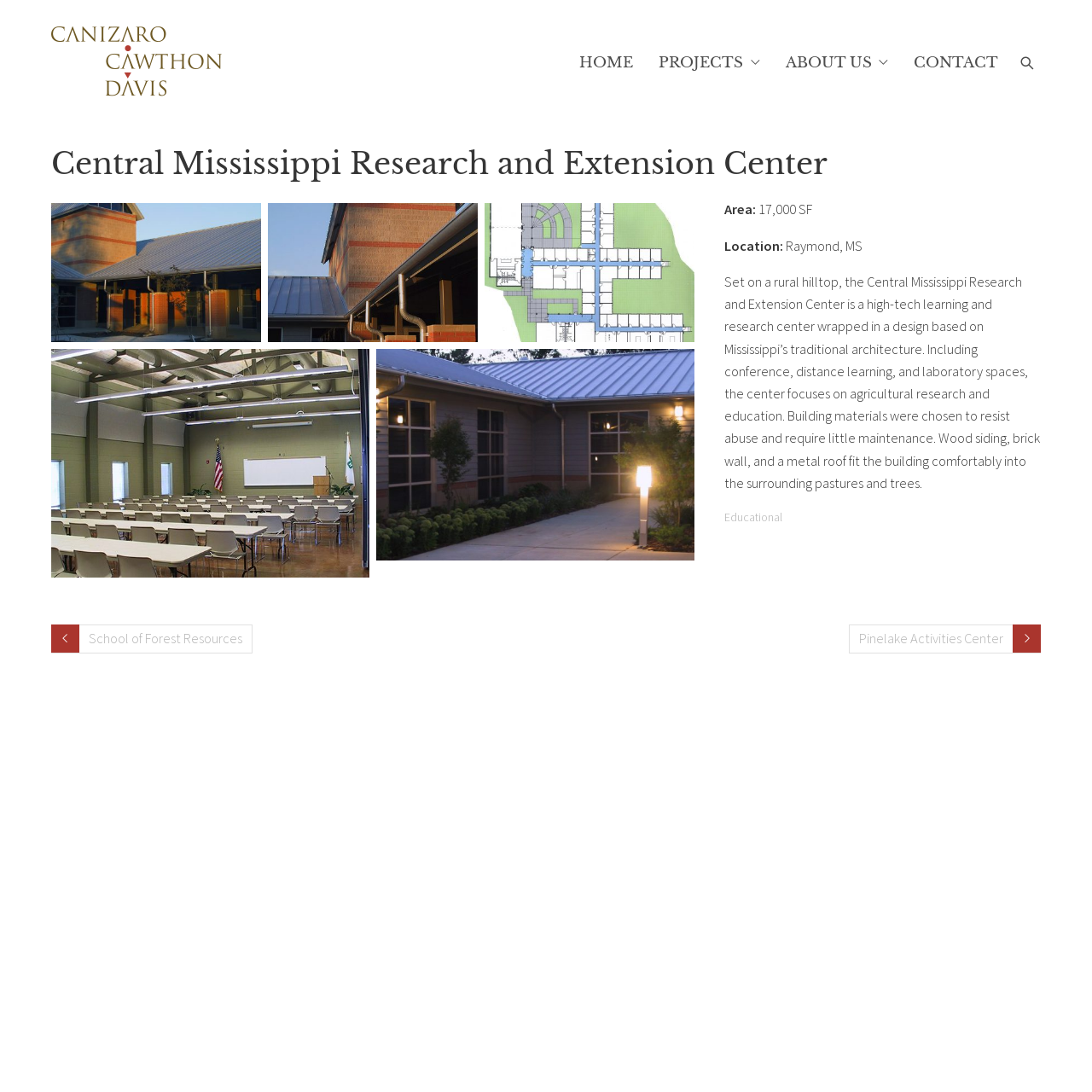Can you specify the bounding box coordinates for the region that should be clicked to fulfill this instruction: "View the CONTACT page".

[0.825, 0.0, 0.926, 0.115]